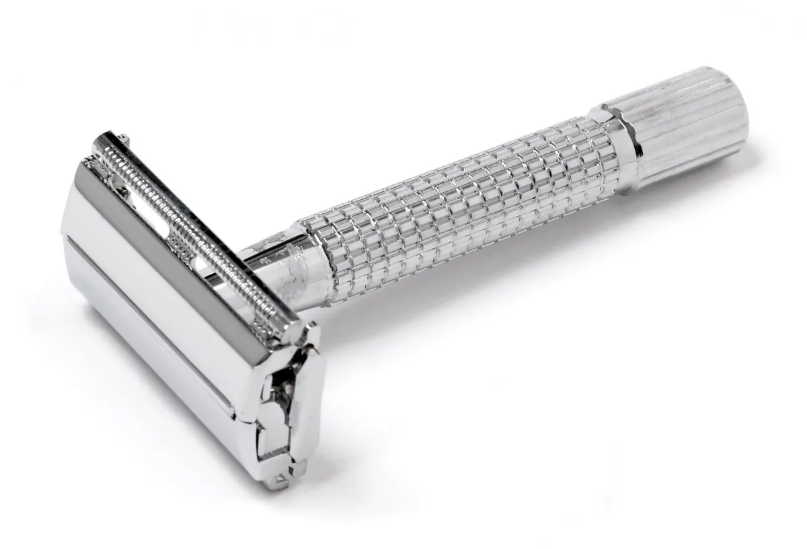What is the purpose of the comb-like guard?
Please respond to the question with a detailed and informative answer.

According to the caption, the comb-like guard on the razor's head is designed for precision and aids in achieving a close shave while minimizing the risk of cuts and nicks, implying that its primary purpose is to ensure a safe shaving experience.